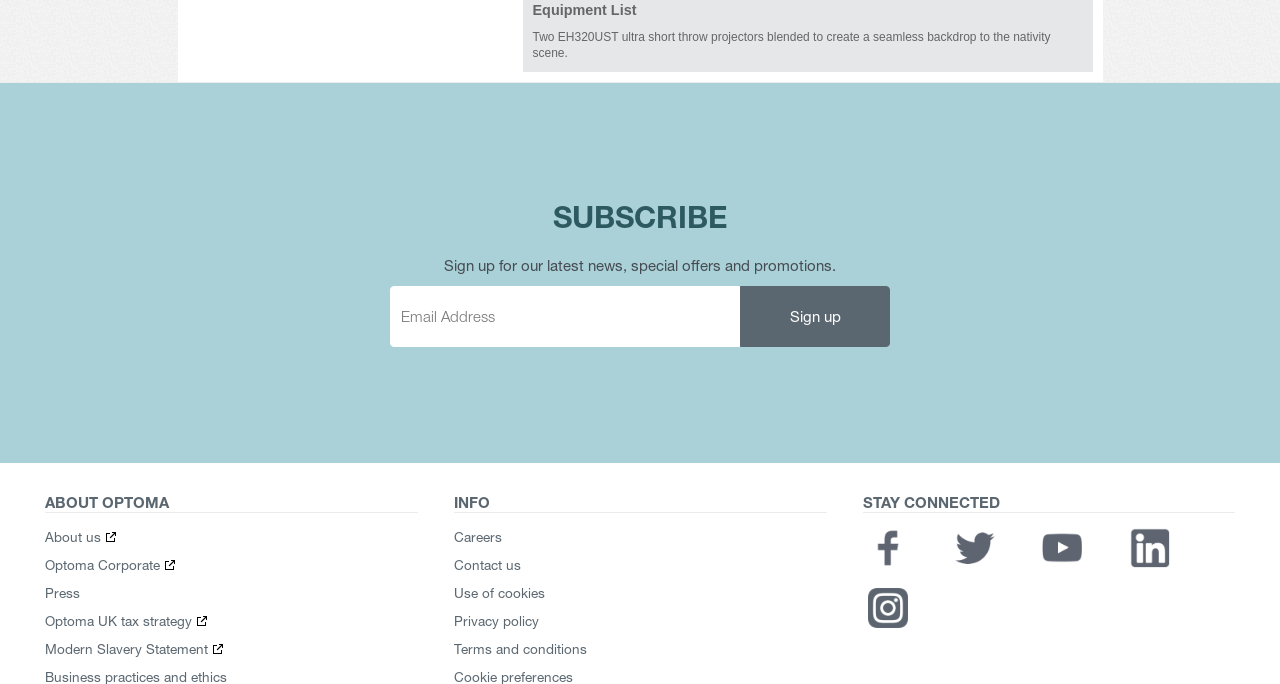Please locate the bounding box coordinates of the element that should be clicked to complete the given instruction: "Subscribe to the newsletter".

[0.305, 0.418, 0.578, 0.507]